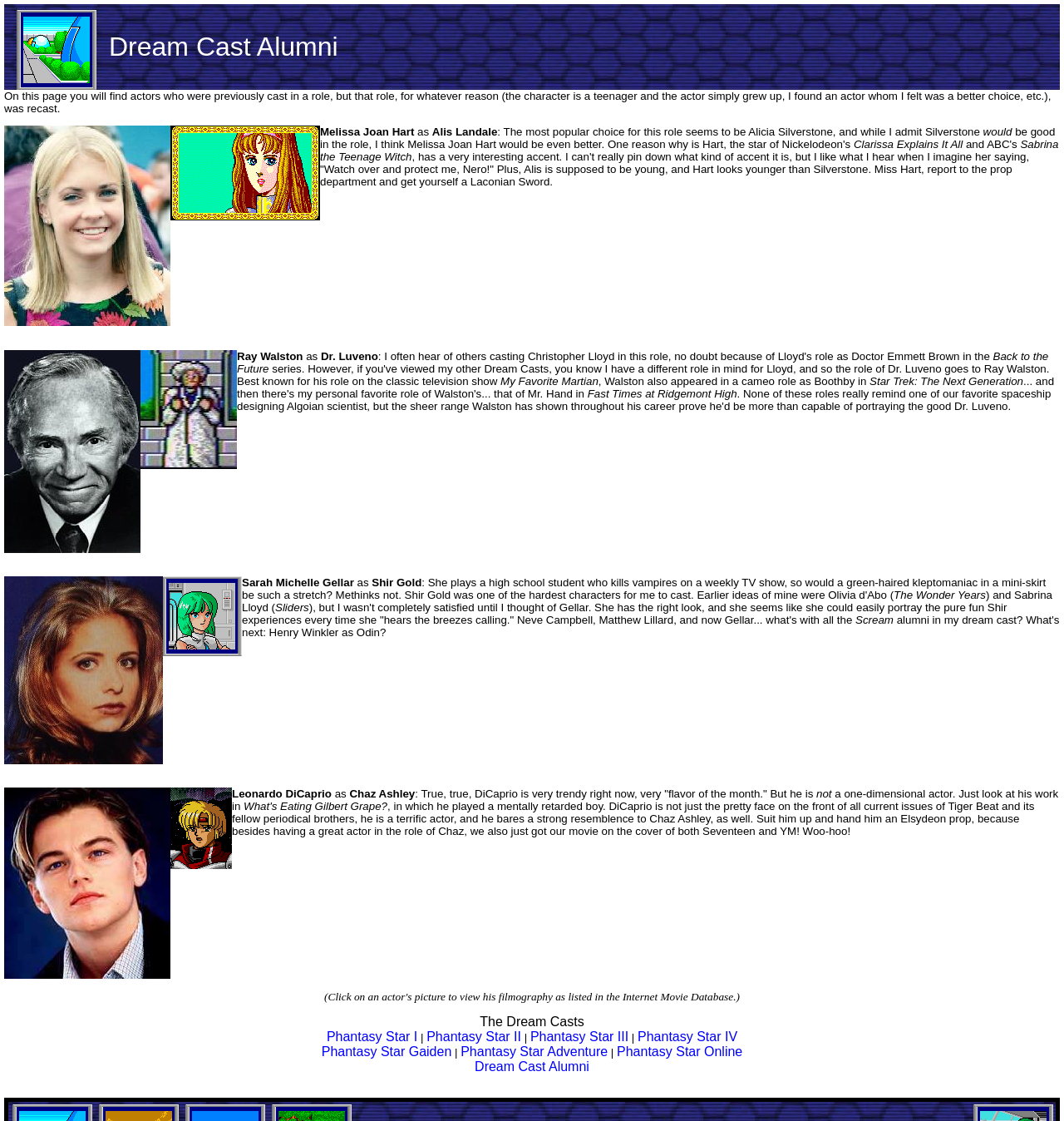Determine the bounding box coordinates of the clickable element to achieve the following action: 'Search for something'. Provide the coordinates as four float values between 0 and 1, formatted as [left, top, right, bottom].

None